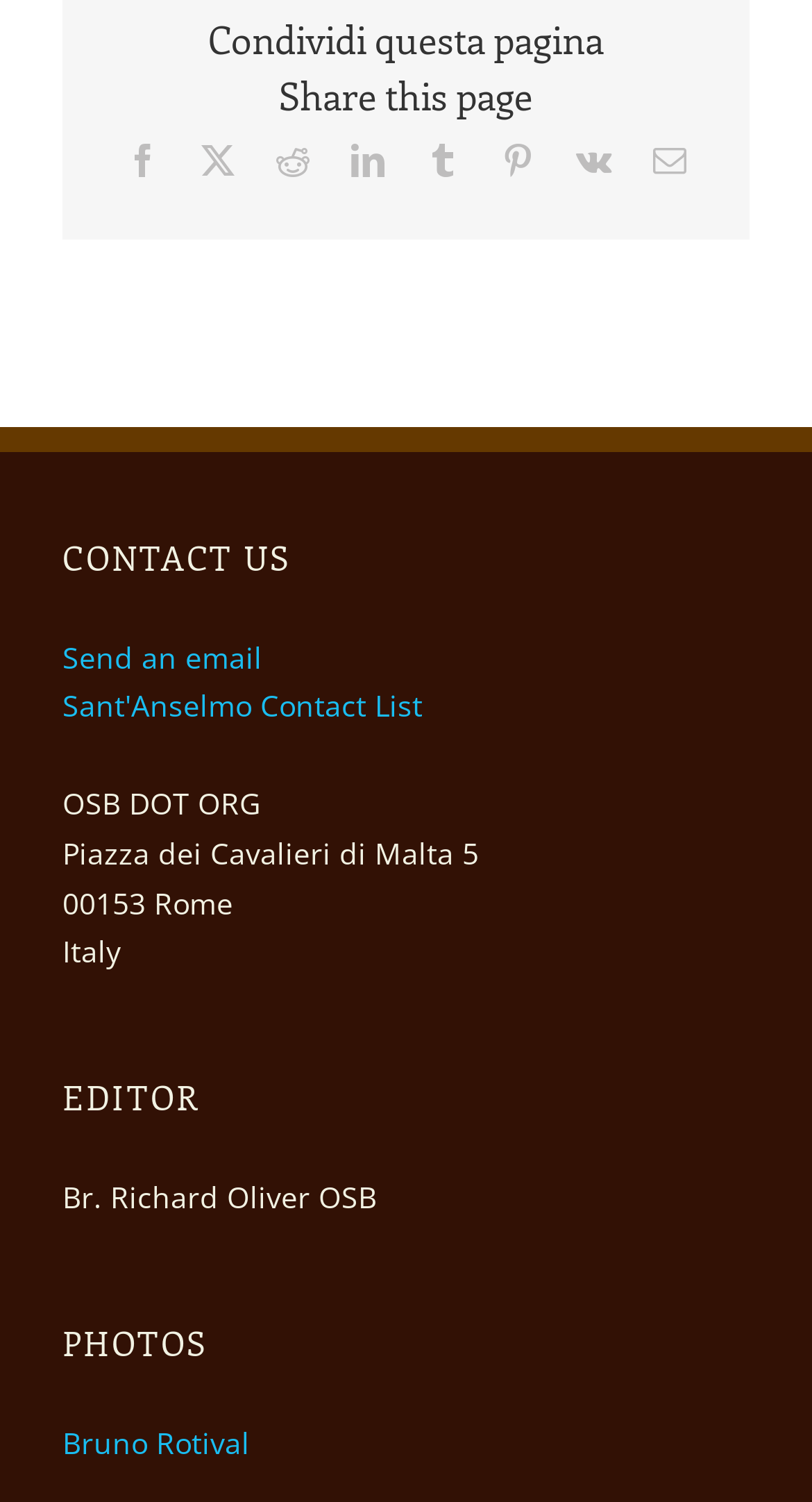What is the address of Sant'Anselmo?
Use the screenshot to answer the question with a single word or phrase.

Piazza dei Cavalieri di Malta 5, 00153 Rome, Italy